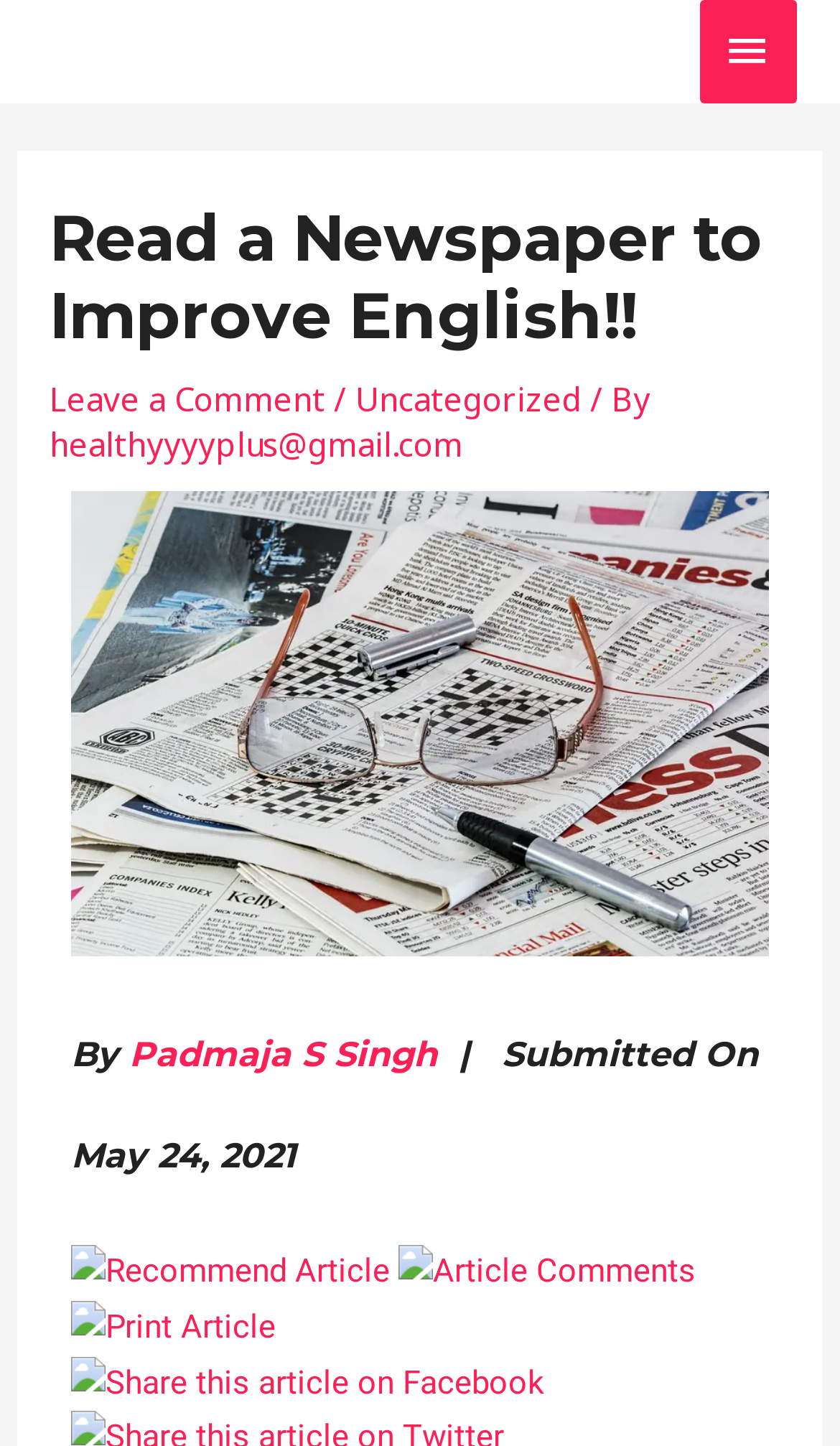Please respond in a single word or phrase: 
What is the date the article was submitted?

May 24, 2021